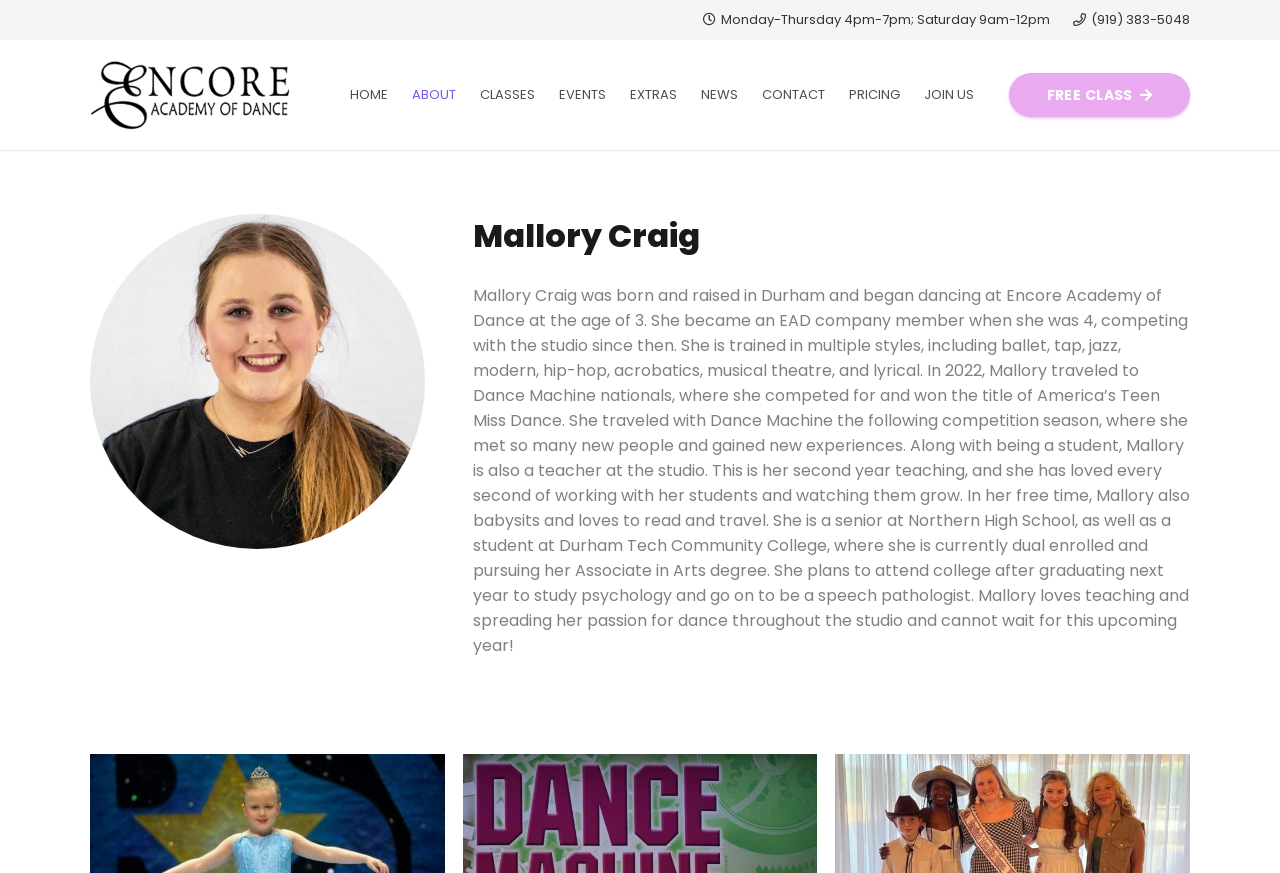Pinpoint the bounding box coordinates of the element to be clicked to execute the instruction: "Click the HOME link".

[0.264, 0.046, 0.313, 0.172]